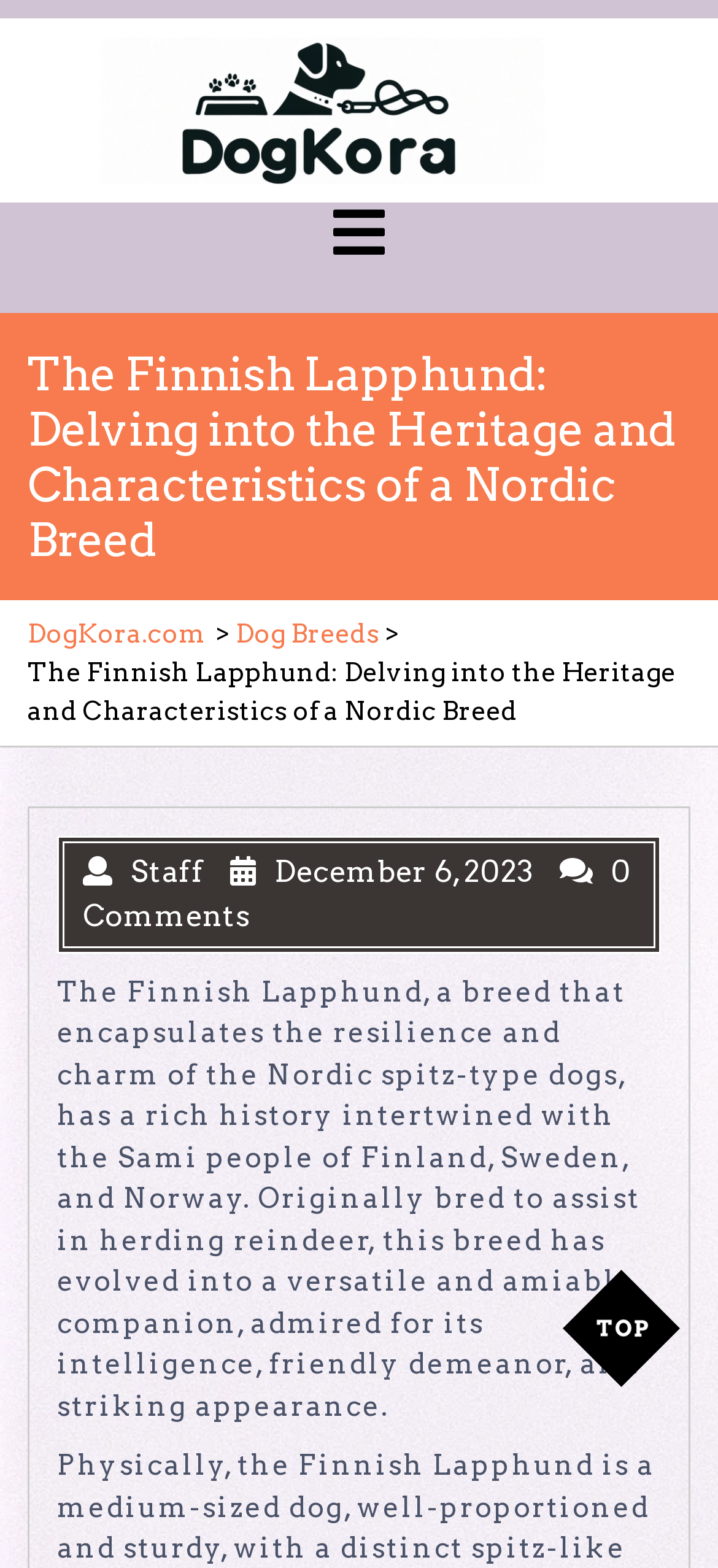Please answer the following question as detailed as possible based on the image: 
What is the name of the breed described on this webpage?

The webpage has a heading that says 'The Finnish Lapphund: Delving into the Heritage and Characteristics of a Nordic Breed', and the text below it describes the breed's characteristics, so the name of the breed is Finnish Lapphund.